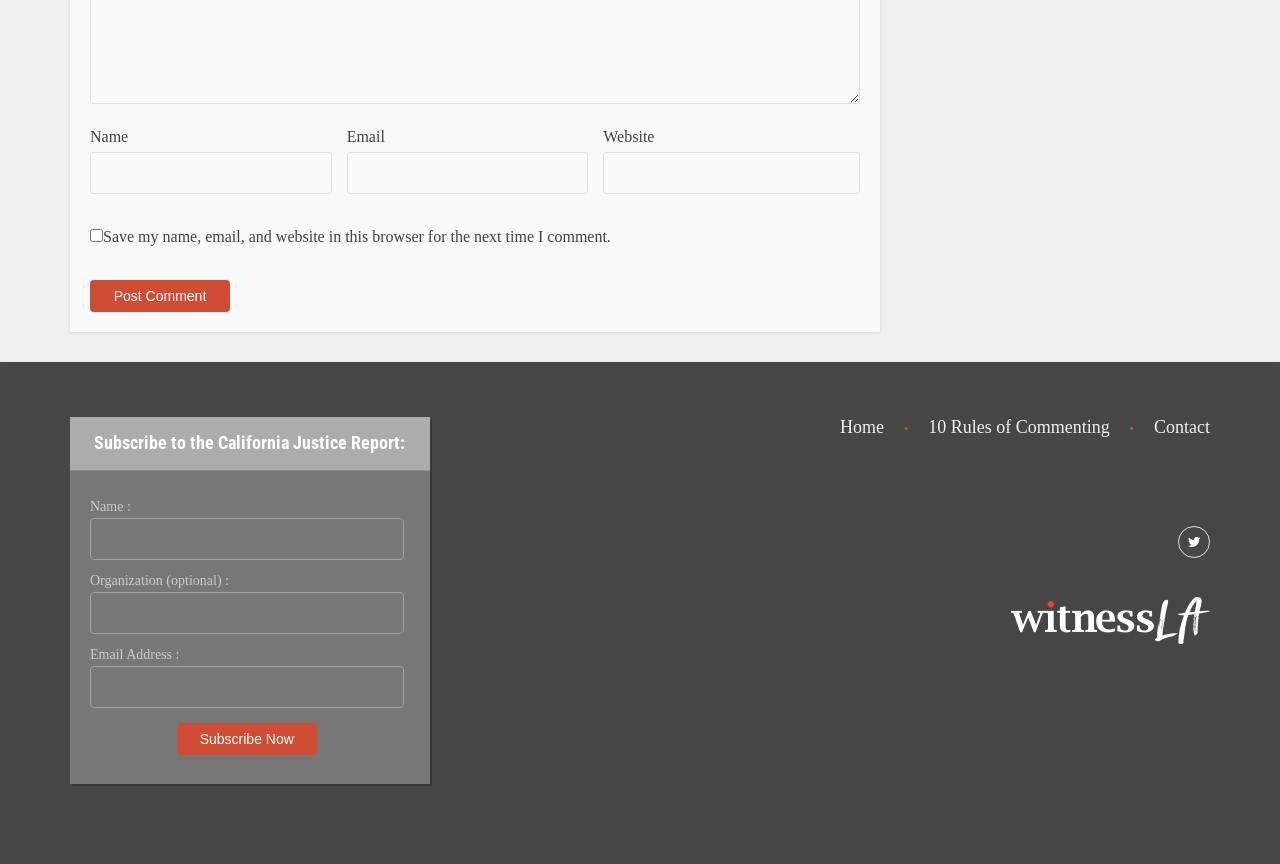What is the purpose of the 'Subscribe Now' button?
Using the image, answer in one word or phrase.

Subscribe to newsletter